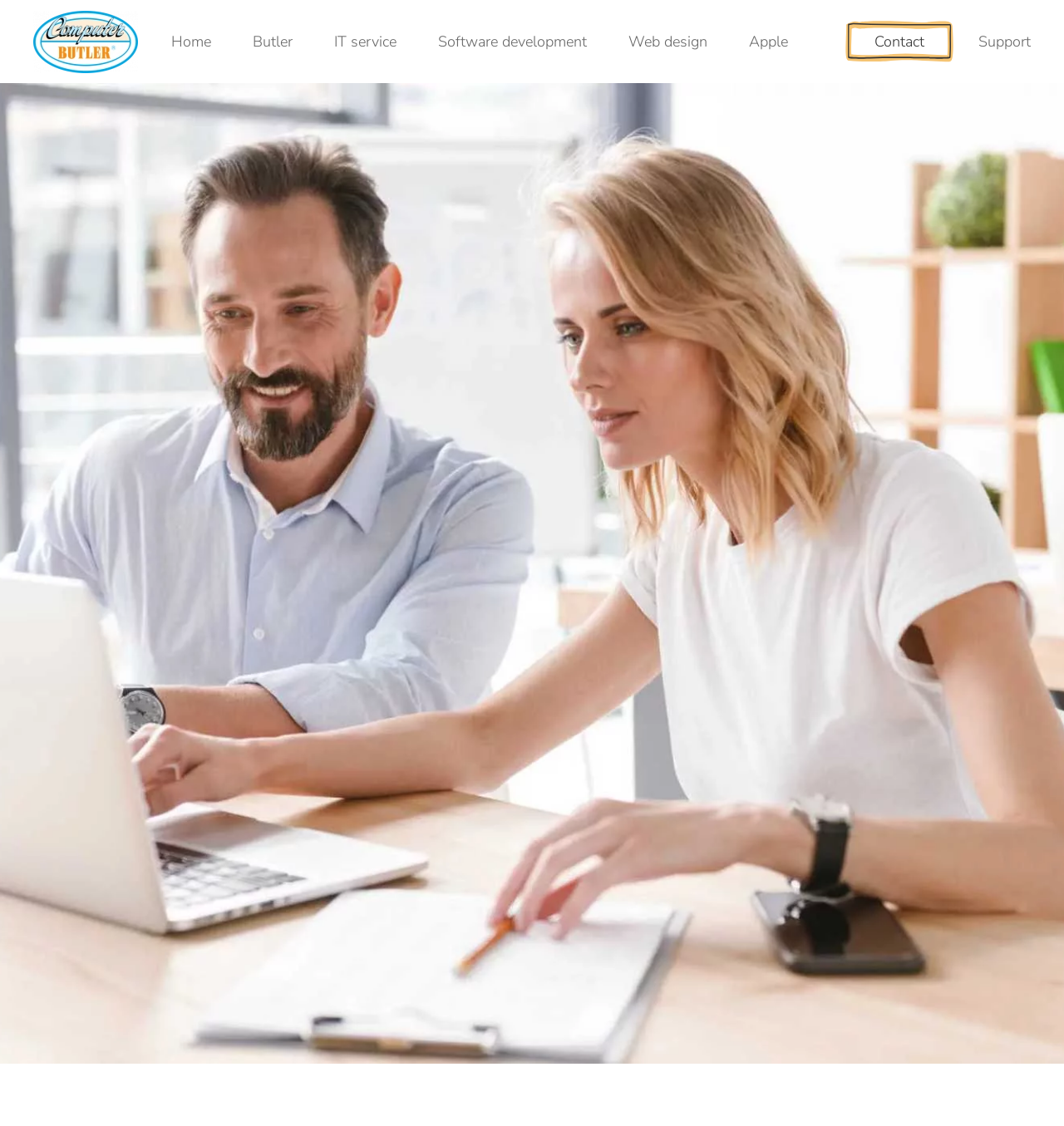Answer the question below using just one word or a short phrase: 
How many main navigation links are there?

7